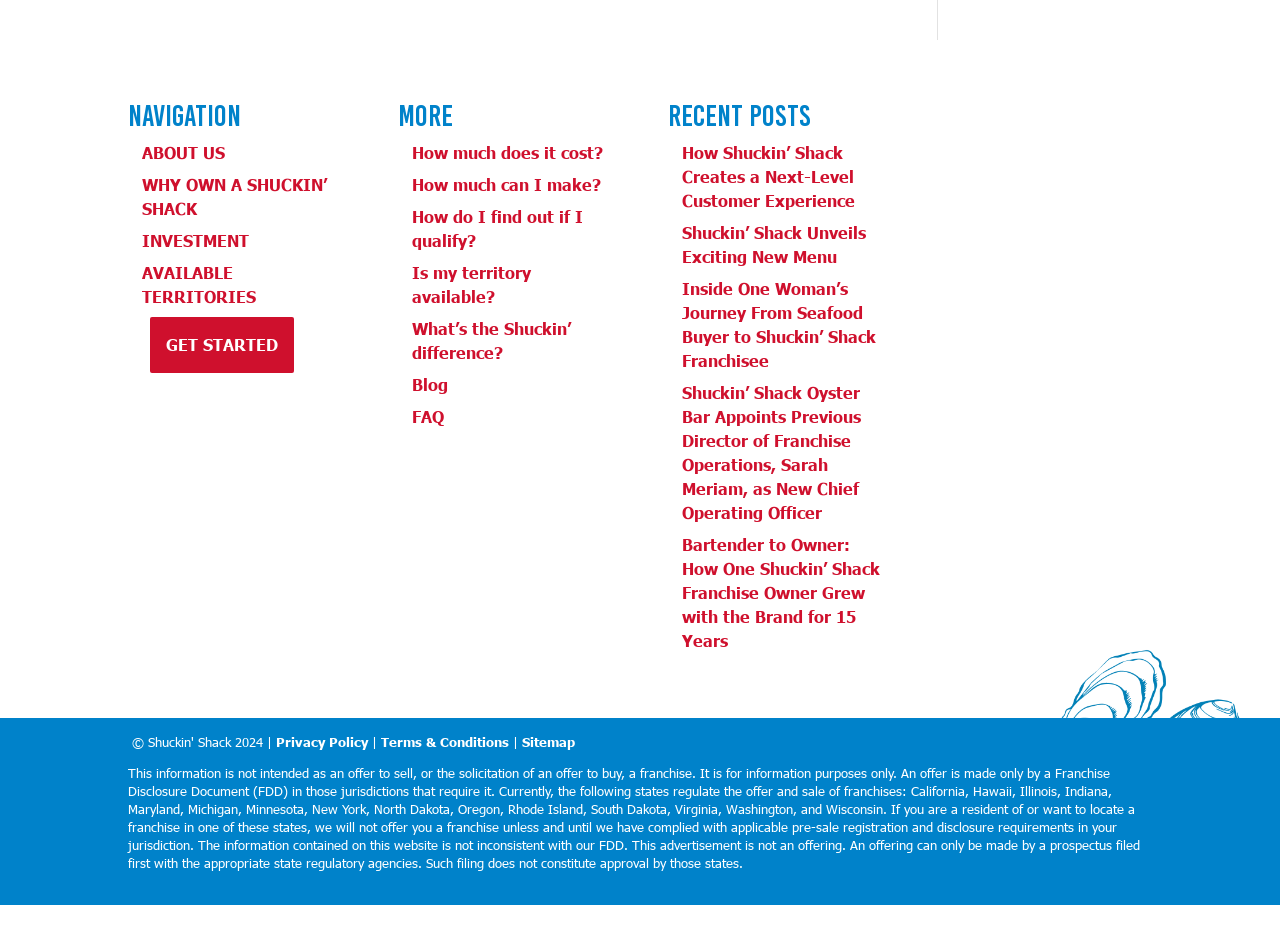Determine the bounding box coordinates of the area to click in order to meet this instruction: "Explore Stock Market".

None